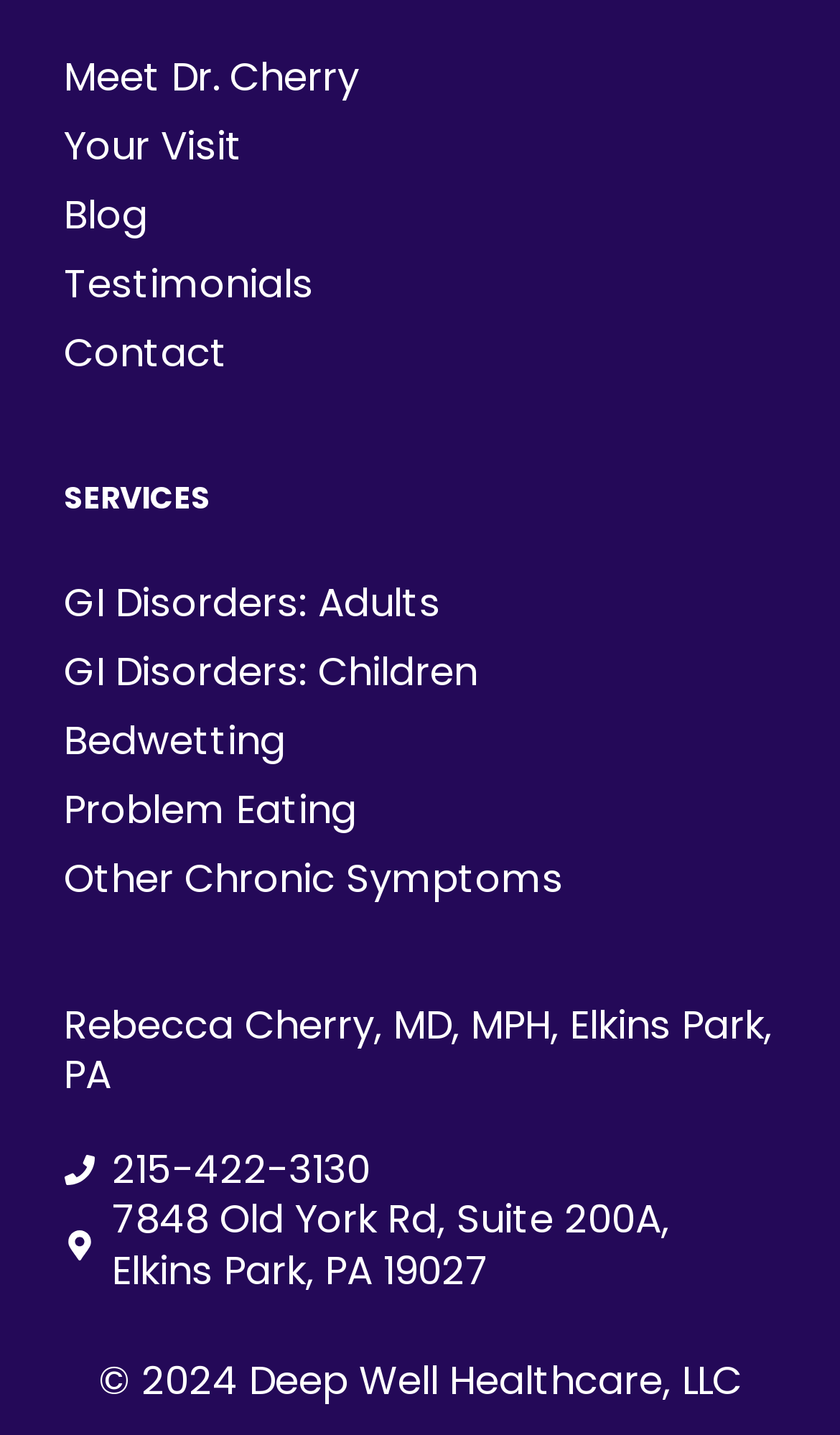Examine the image and give a thorough answer to the following question:
What is the copyright year?

I found the copyright year by looking at the text element that says '© 2024 Deep Well Healthcare, LLC' which is located at the very bottom of the page.